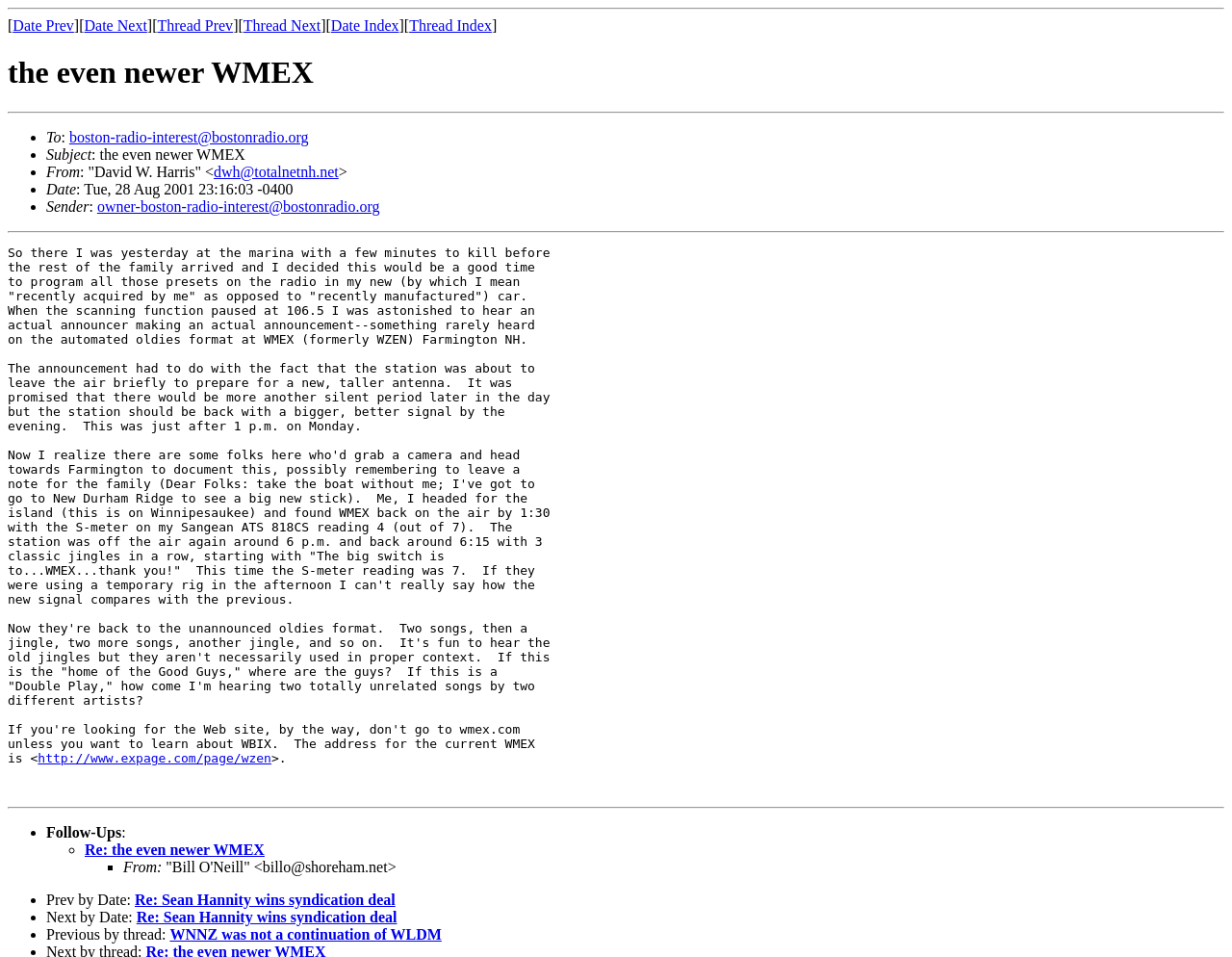Identify and provide the main heading of the webpage.

the even newer WMEX